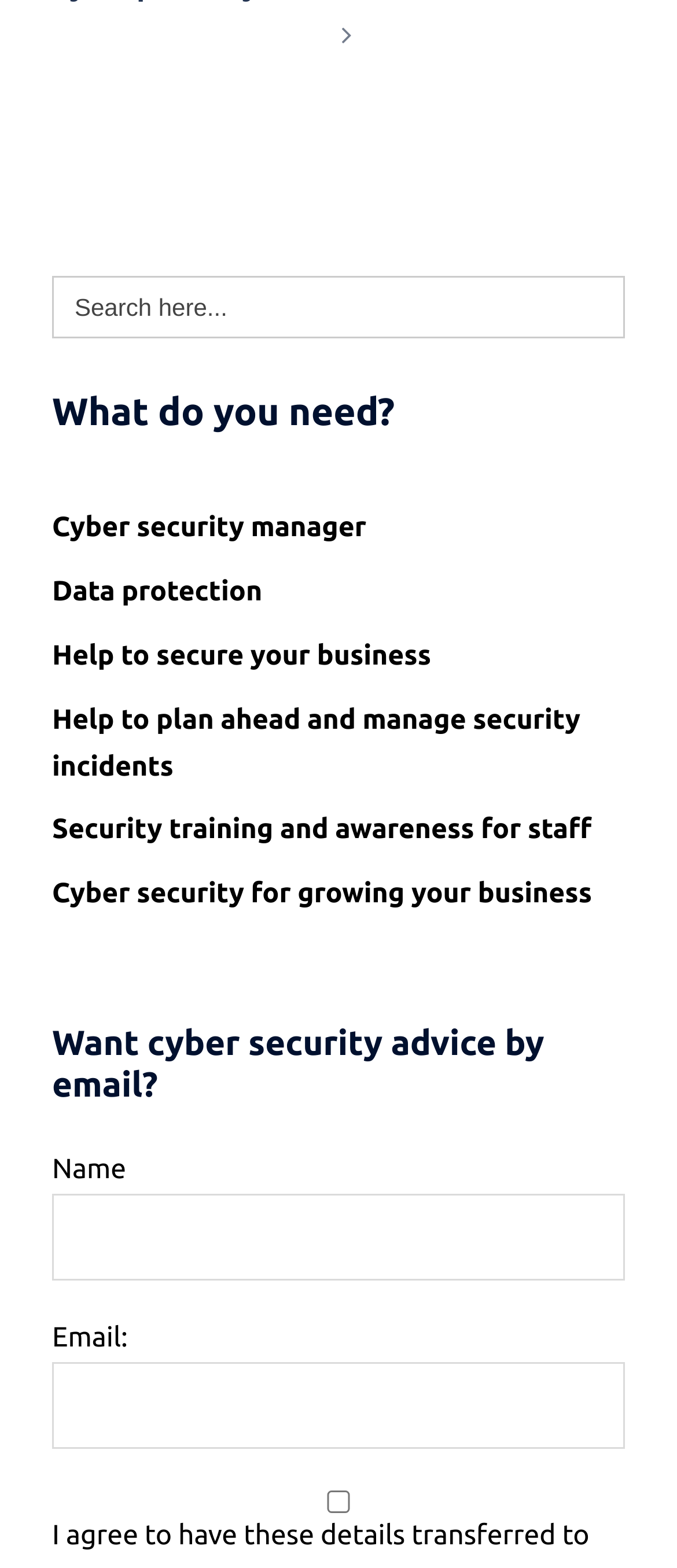Answer with a single word or phrase: 
What are the topics listed under 'What do you need?'

Cyber security related topics